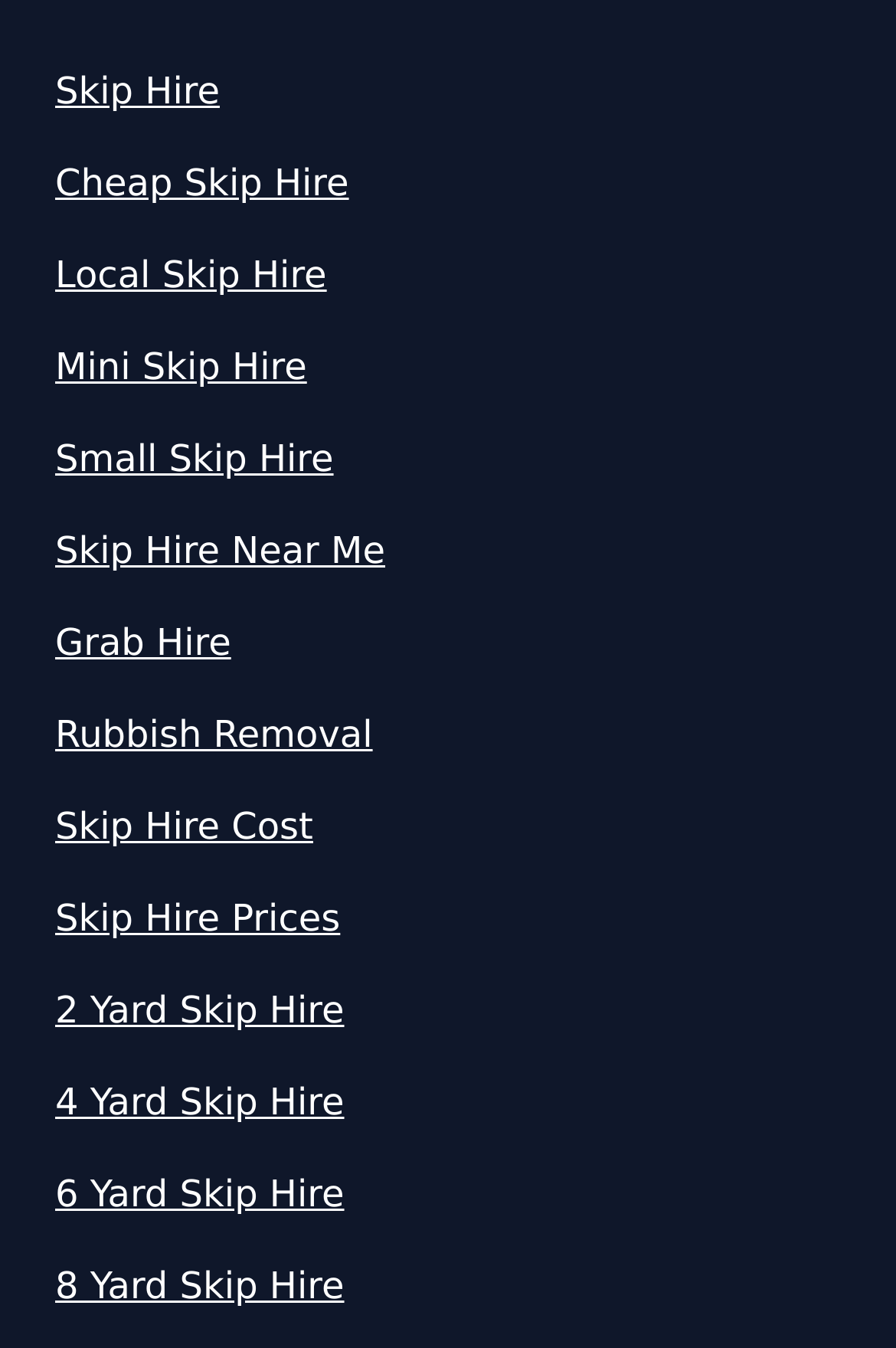Please find the bounding box coordinates in the format (top-left x, top-left y, bottom-right x, bottom-right y) for the given element description. Ensure the coordinates are floating point numbers between 0 and 1. Description: Rubbish Removal

[0.062, 0.525, 0.938, 0.566]